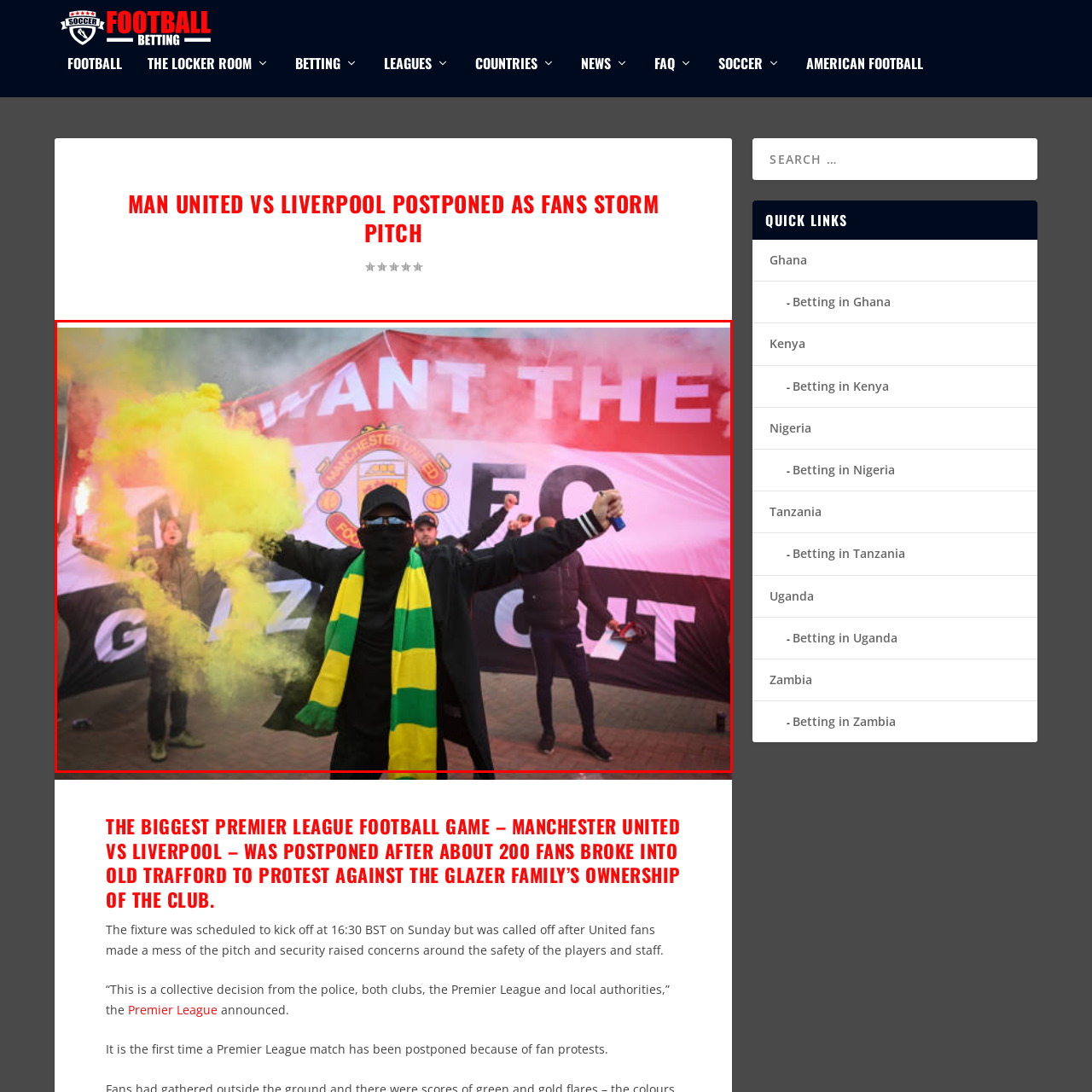Create a detailed narrative of the image inside the red-lined box.

In a powerful display of protest, a group of Manchester United fans gather outside Old Trafford, holding a large banner that reads "WANT THE GLAZERS OUT." The lead figure, wearing a green and yellow scarf—a symbol of their discontent—holds a flare that emits vibrant yellow smoke, emphasizing the tension and passion of the moment. Behind him, protesters are seen raising their fists and holding banners, alluding to their collective demand for change in club ownership. The atmosphere is charged with emotion, as smoke fills the air, highlighting the fervent spirit of the fans rallying for their cause against the Glazer family's management of the club.